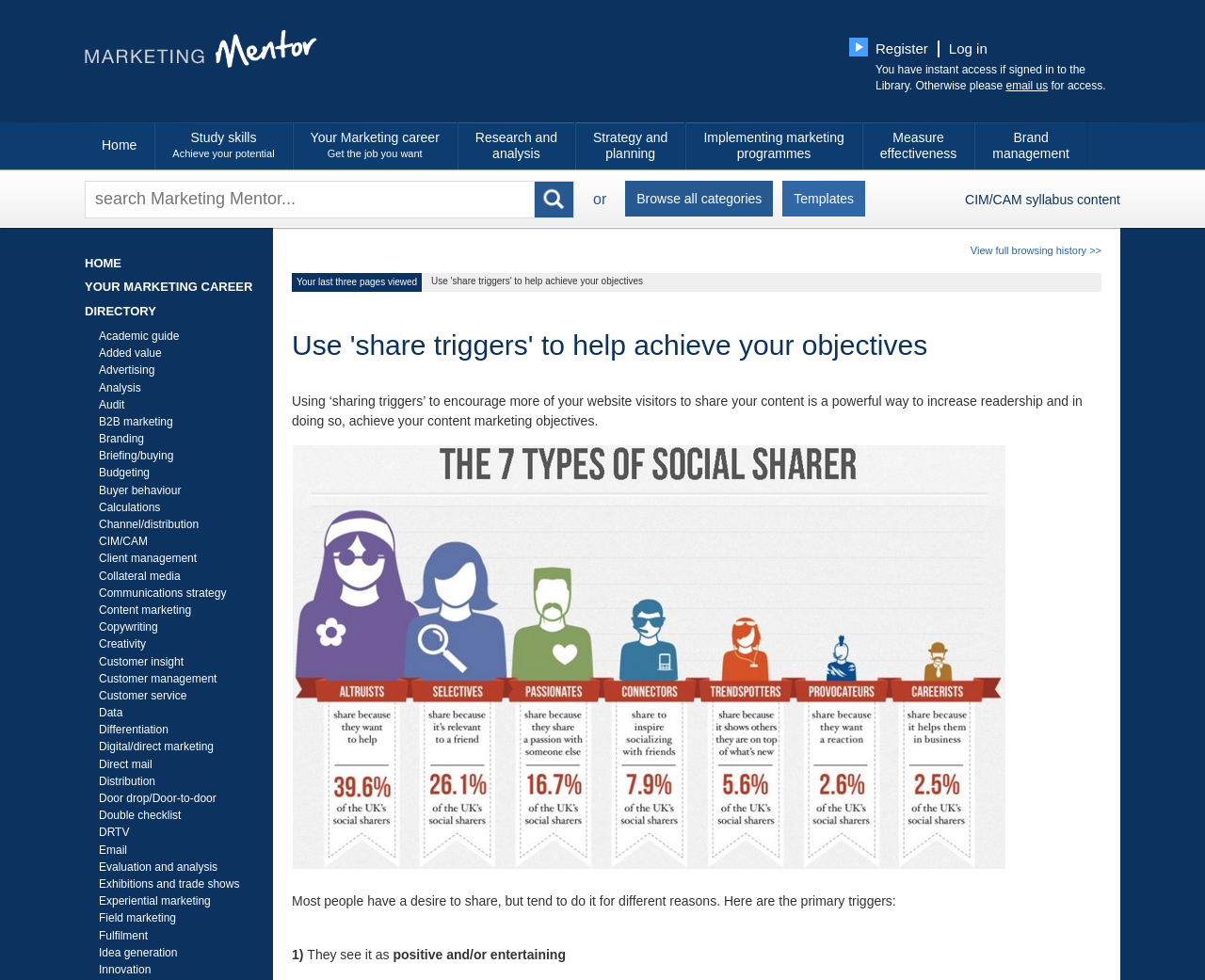Can you find the bounding box coordinates for the element that needs to be clicked to execute this instruction: "Click on Home"? The coordinates should be given as four float numbers between 0 and 1, i.e., [left, top, right, bottom].

[0.084, 0.132, 0.114, 0.156]